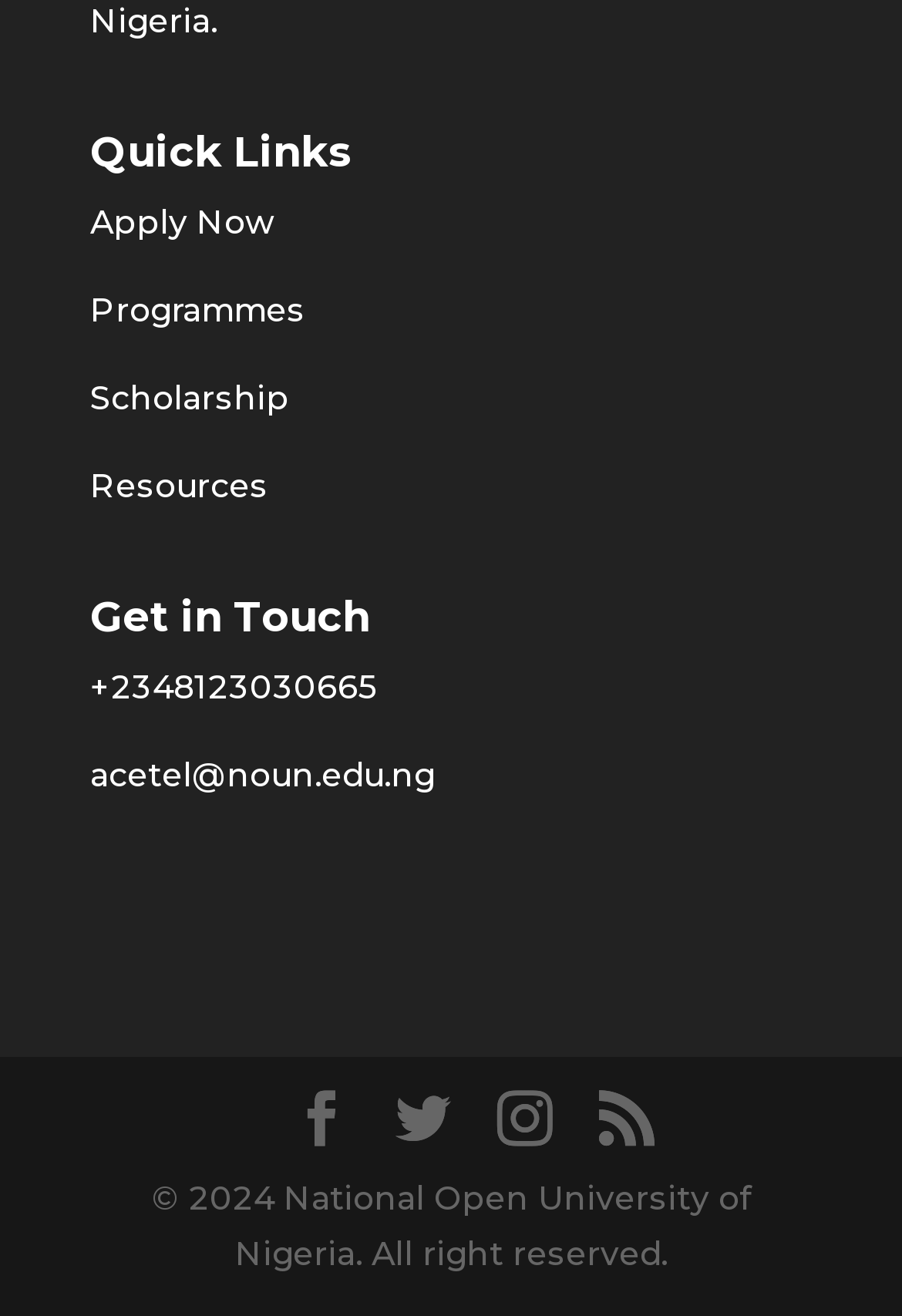Reply to the question below using a single word or brief phrase:
How many social media links are there?

4